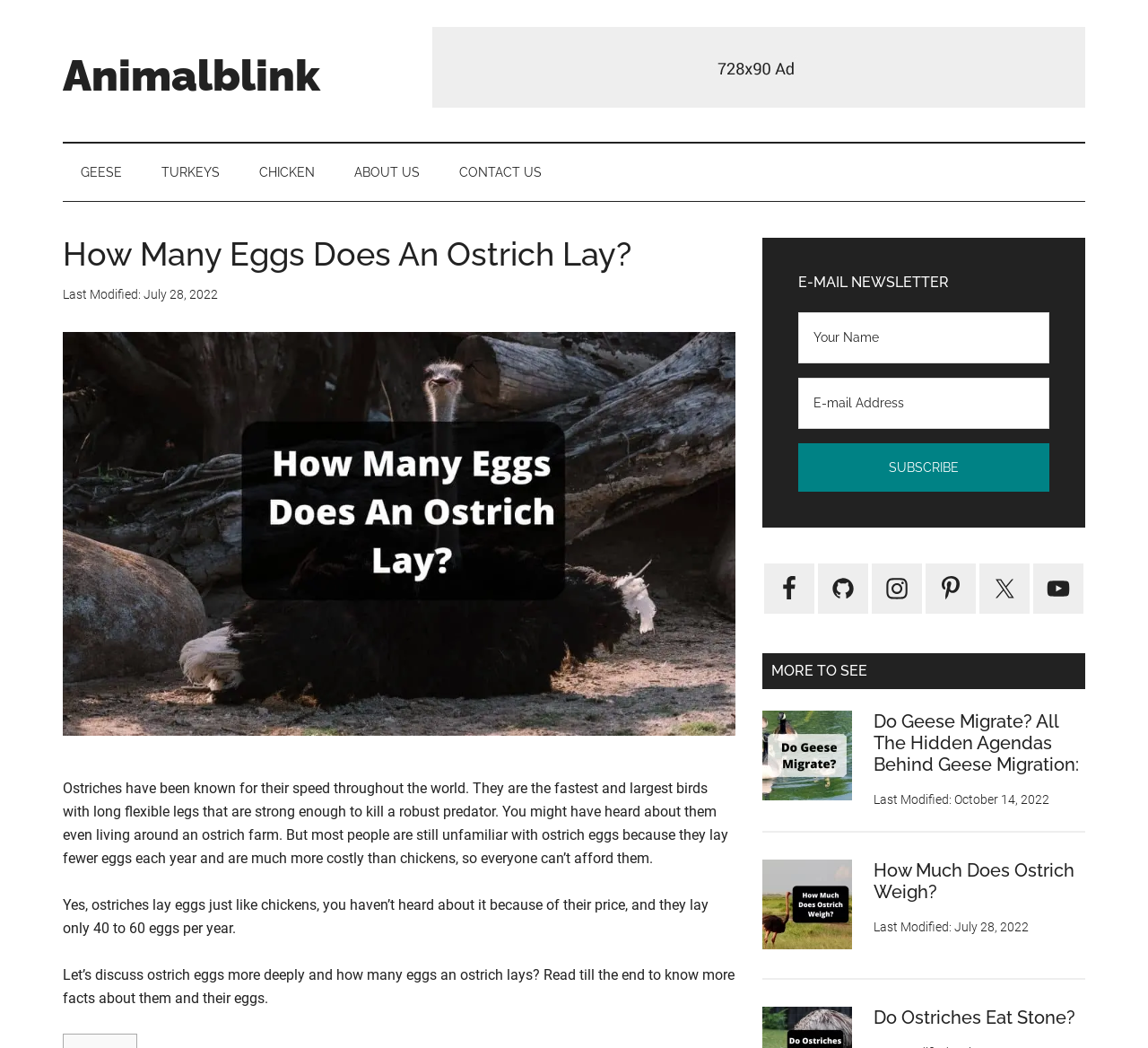Determine the bounding box coordinates of the clickable region to carry out the instruction: "Enter your email address".

[0.695, 0.36, 0.914, 0.409]